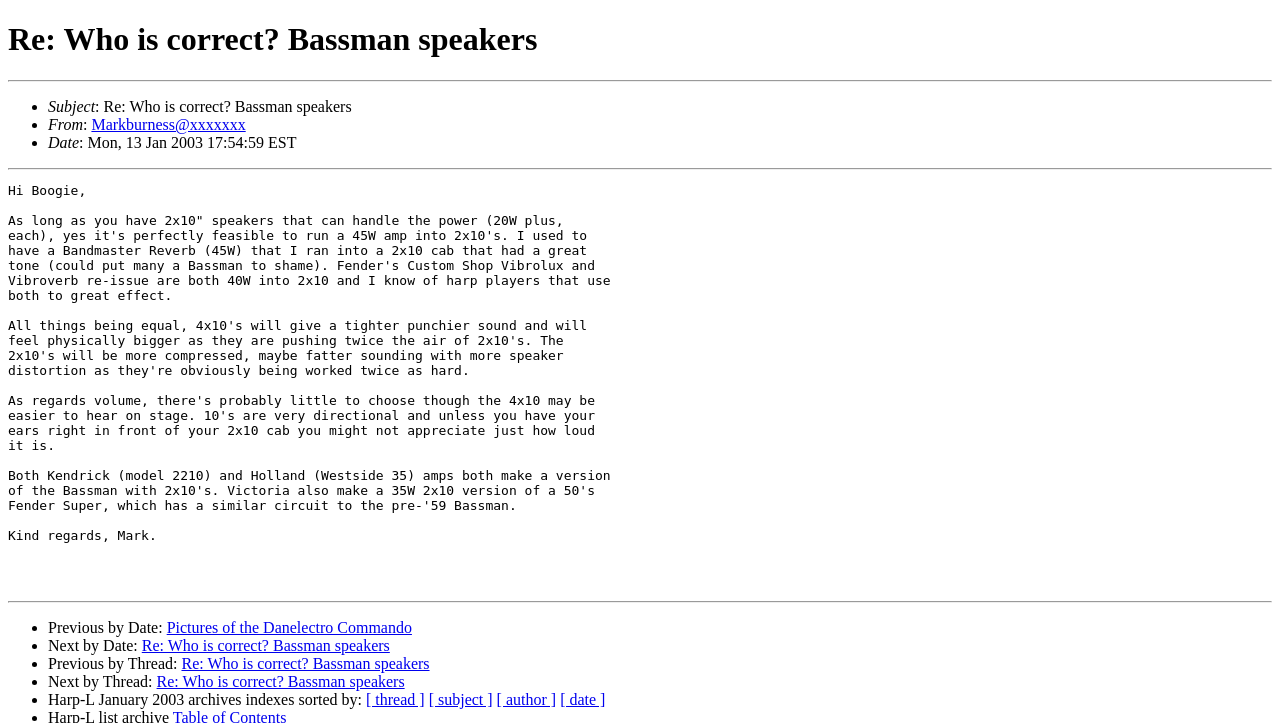Who sent the email?
Provide a concise answer using a single word or phrase based on the image.

Markburness